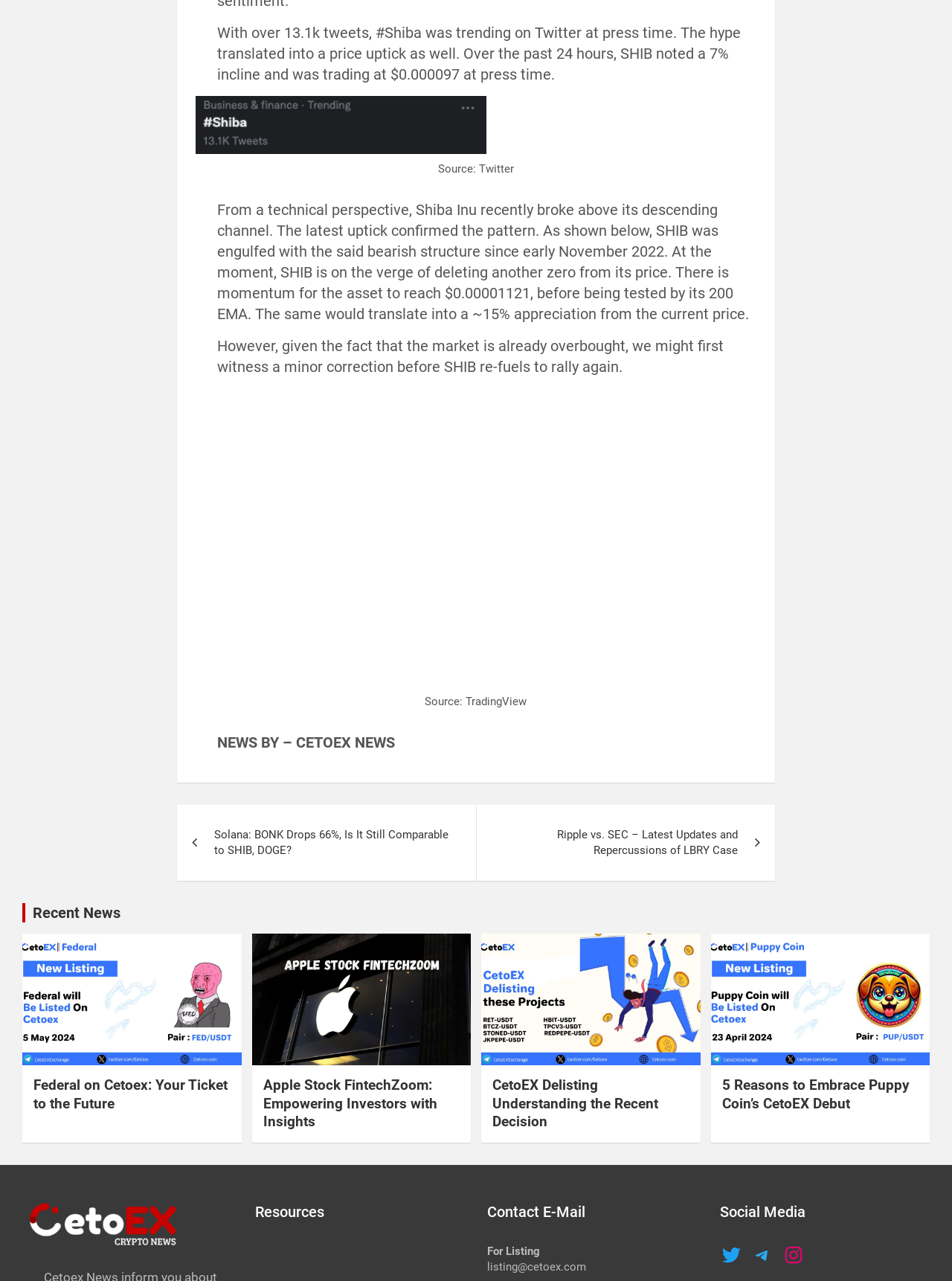Find the bounding box coordinates of the element to click in order to complete the given instruction: "Contact CetoEX via email."

[0.512, 0.984, 0.616, 0.994]